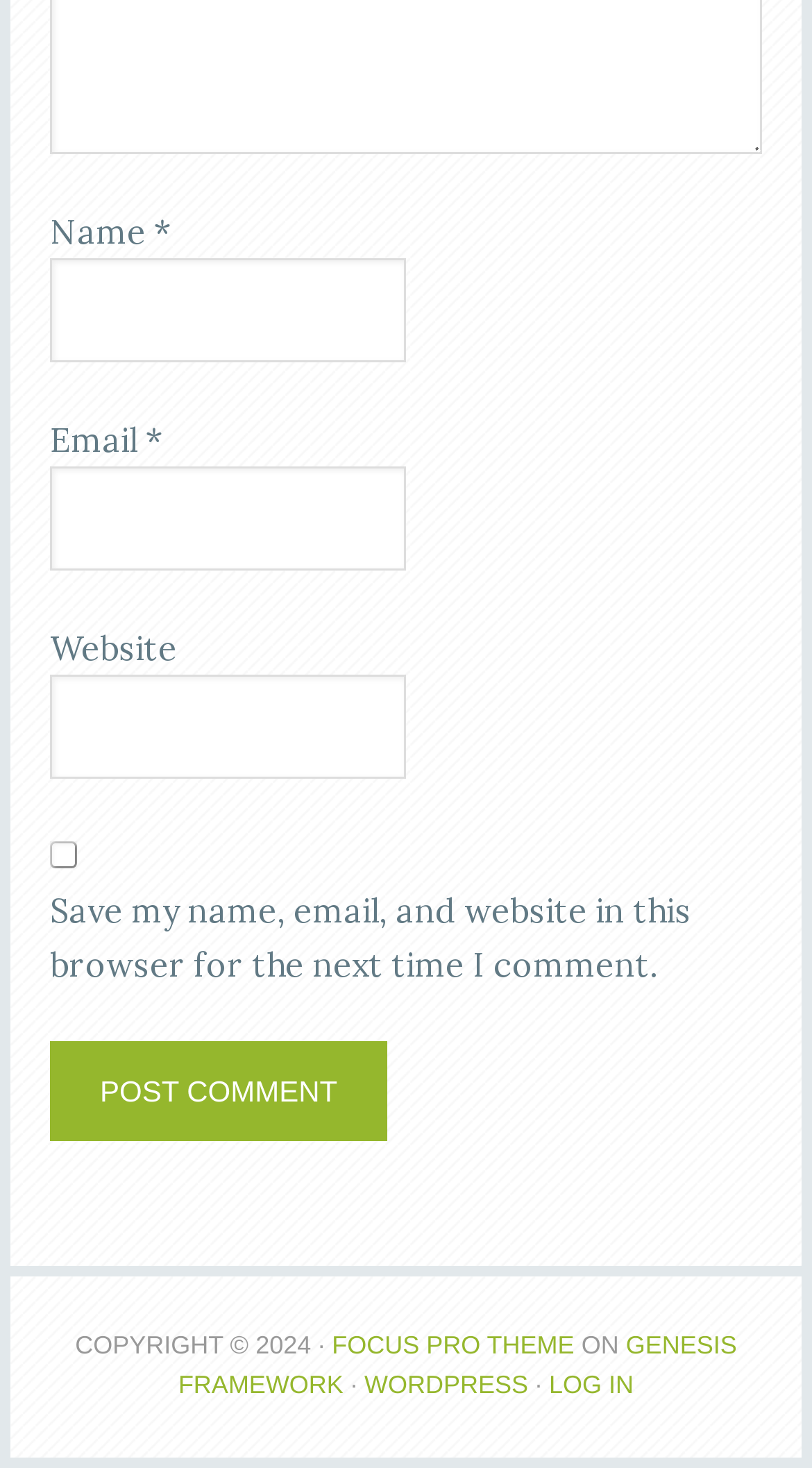What is the required information to submit a comment?
Provide a well-explained and detailed answer to the question.

The form has two required fields, 'Name' and 'Email', indicated by the '*' symbol. This suggests that the user must provide their name and email address to submit a comment.